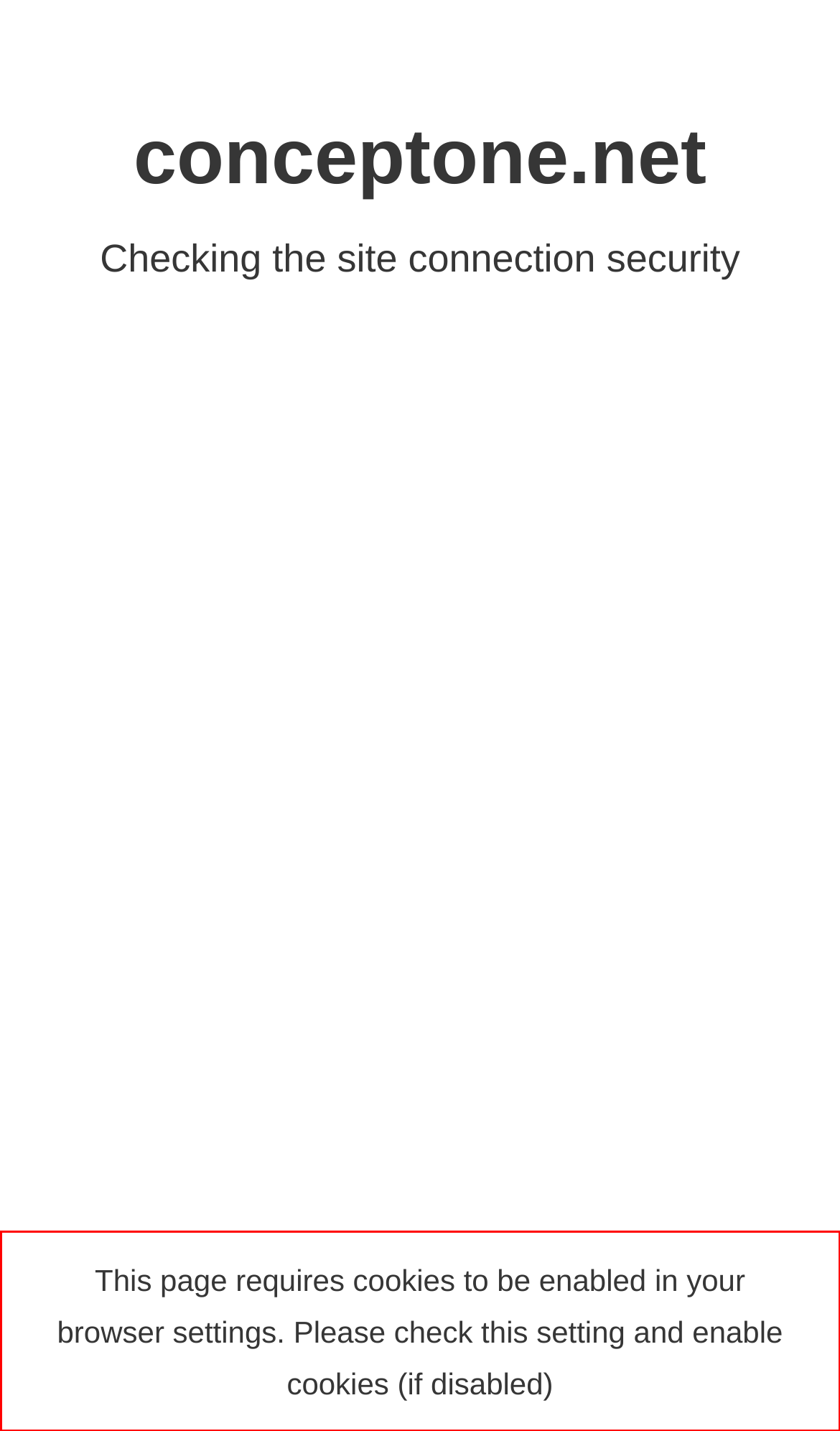Analyze the screenshot of the webpage that features a red bounding box and recognize the text content enclosed within this red bounding box.

This page requires cookies to be enabled in your browser settings. Please check this setting and enable cookies (if disabled)